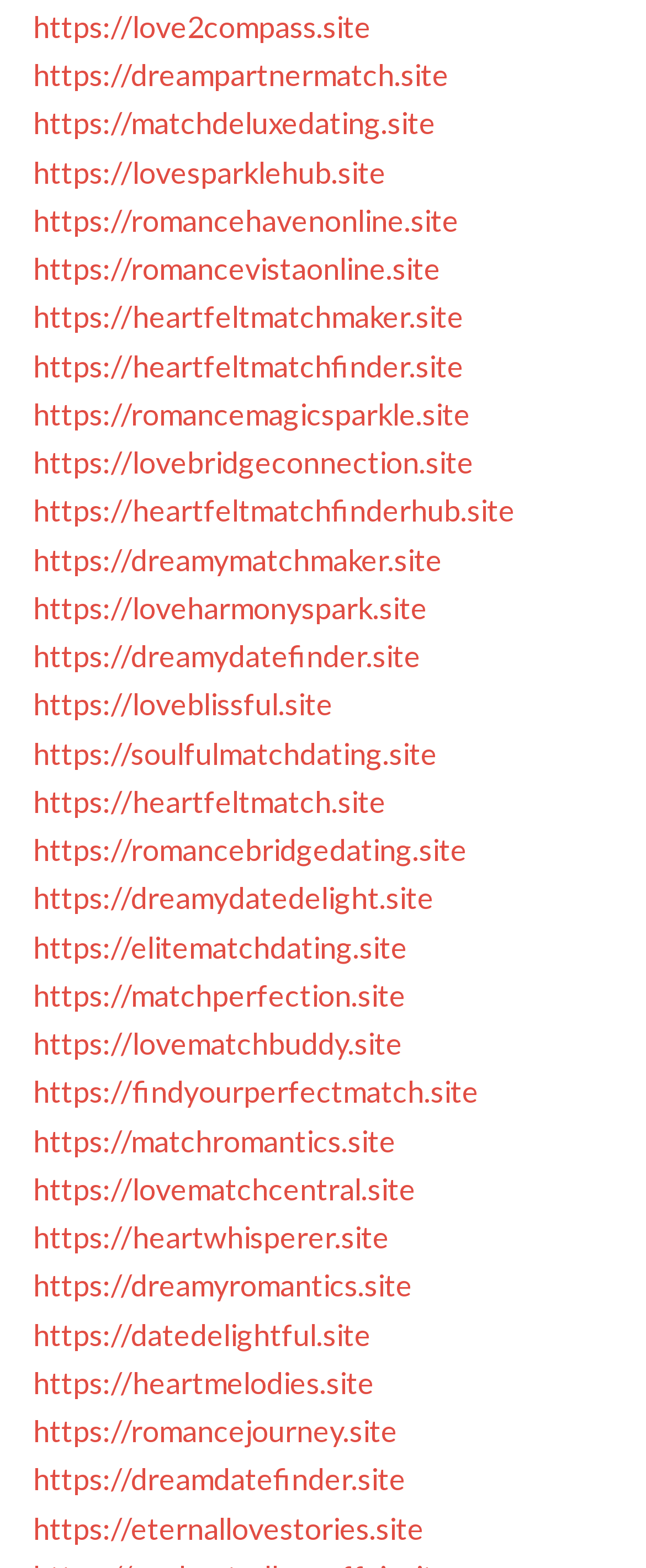Please identify the bounding box coordinates of where to click in order to follow the instruction: "go to dream partner match".

[0.051, 0.036, 0.695, 0.059]